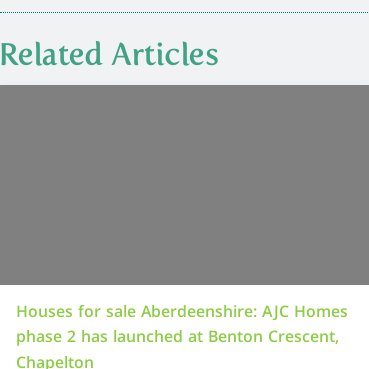Generate a comprehensive caption that describes the image.

The image features a section titled "Related Articles," designed to guide visitors to supplementary content on the website. Below the heading, there is a highlighted link discussing available houses for sale in Aberdeenshire, specifically detailing that AJC Homes' phase 2 has recently launched at Benton Crescent in Chapelton. This section aims to attract potential homebuyers by providing relevant information in an engaging and visually appealing manner, inviting users to explore more about the properties in the area.